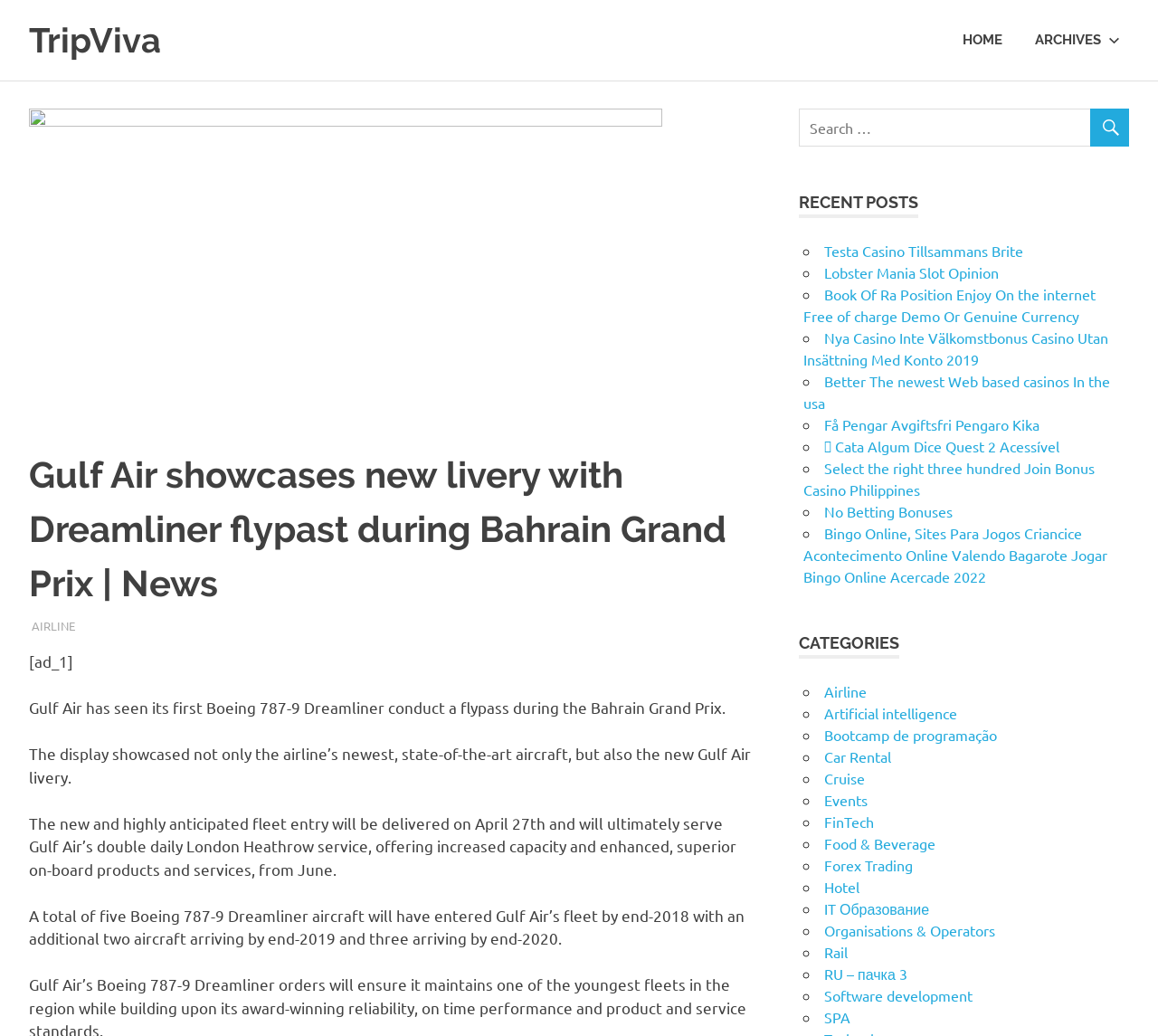Please provide the bounding box coordinates for the element that needs to be clicked to perform the instruction: "Search for something". The coordinates must consist of four float numbers between 0 and 1, formatted as [left, top, right, bottom].

[0.69, 0.105, 0.975, 0.141]